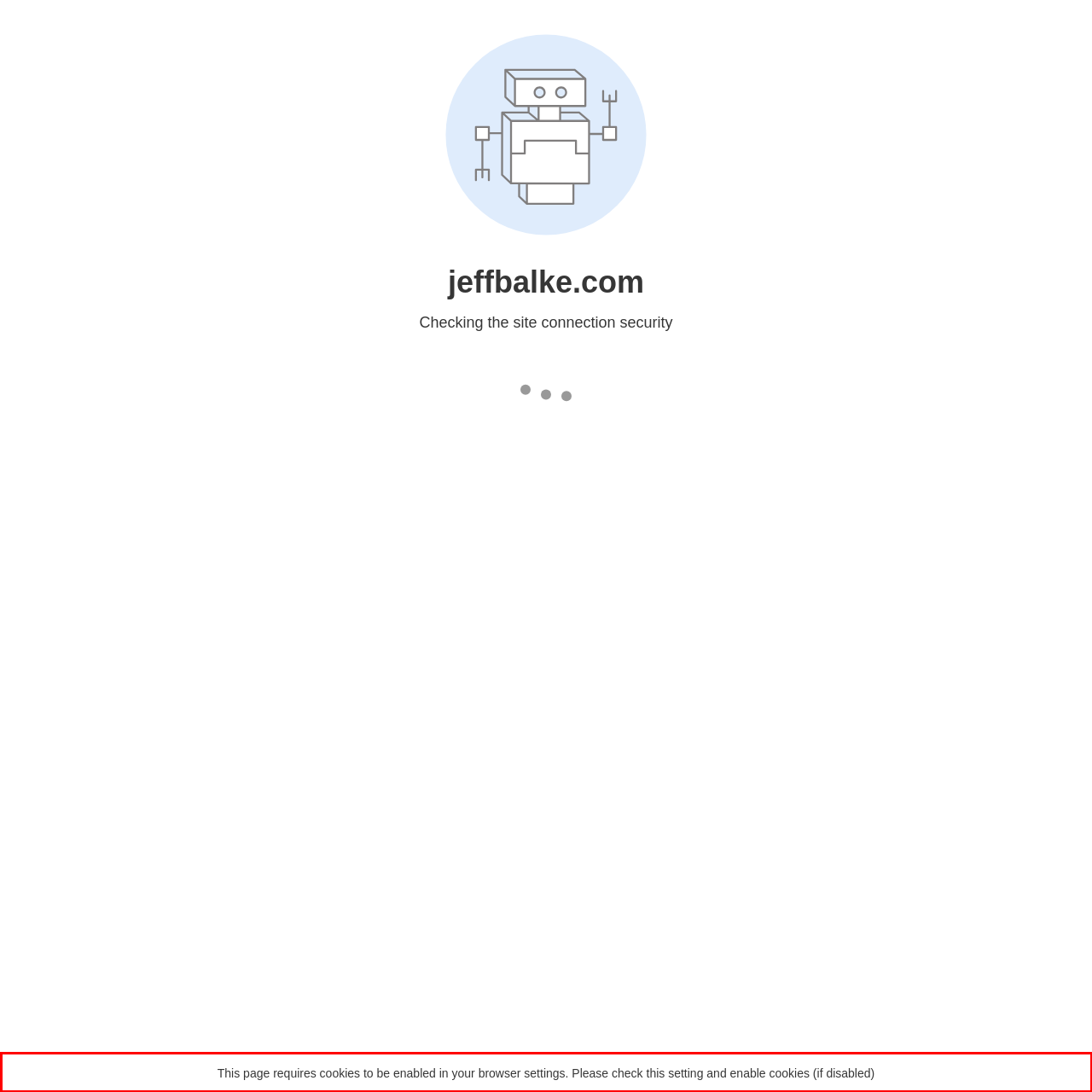You have a webpage screenshot with a red rectangle surrounding a UI element. Extract the text content from within this red bounding box.

This page requires cookies to be enabled in your browser settings. Please check this setting and enable cookies (if disabled)